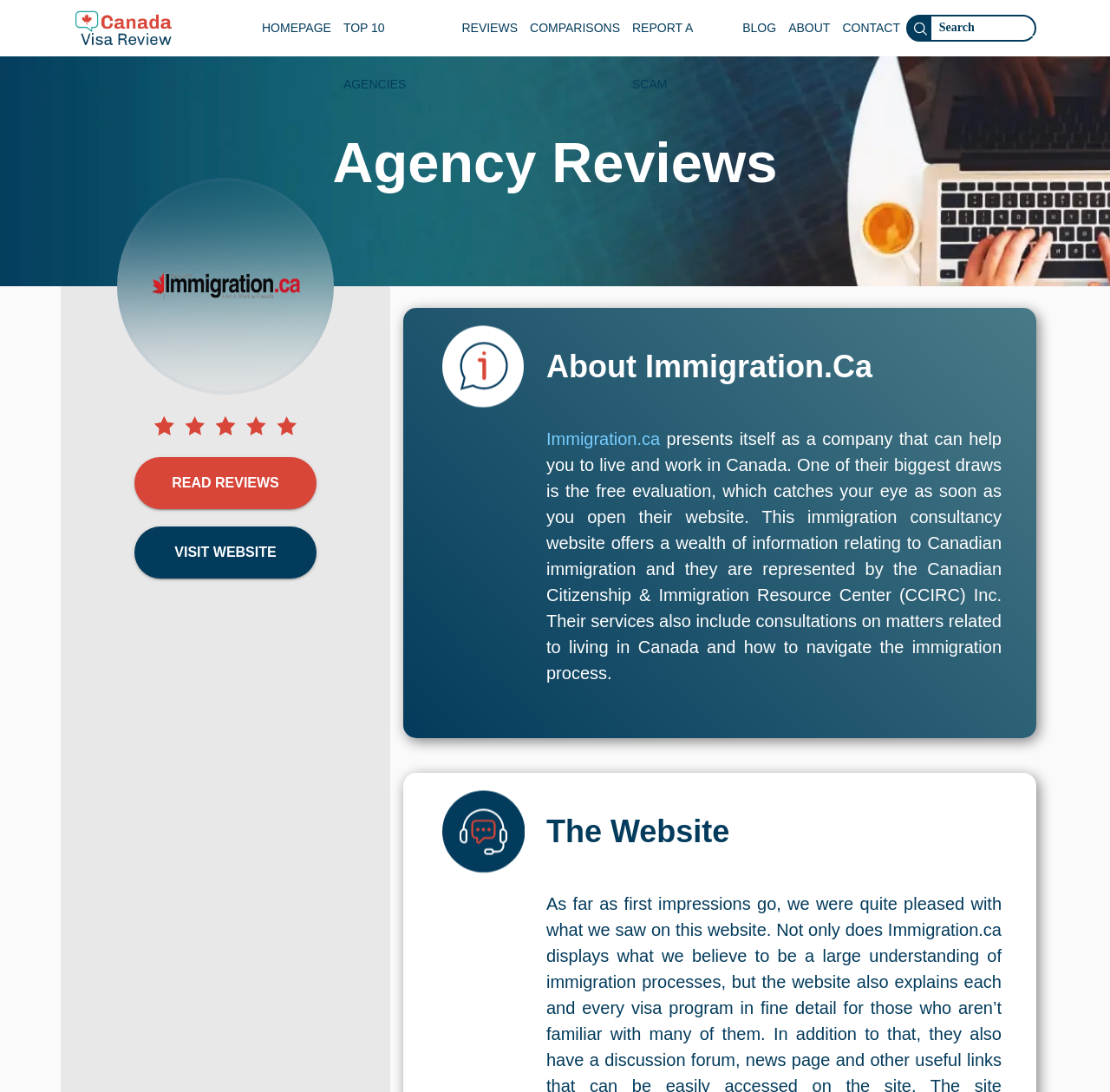Provide the bounding box coordinates of the HTML element this sentence describes: "placeholder="Search"".

[0.846, 0.019, 0.931, 0.032]